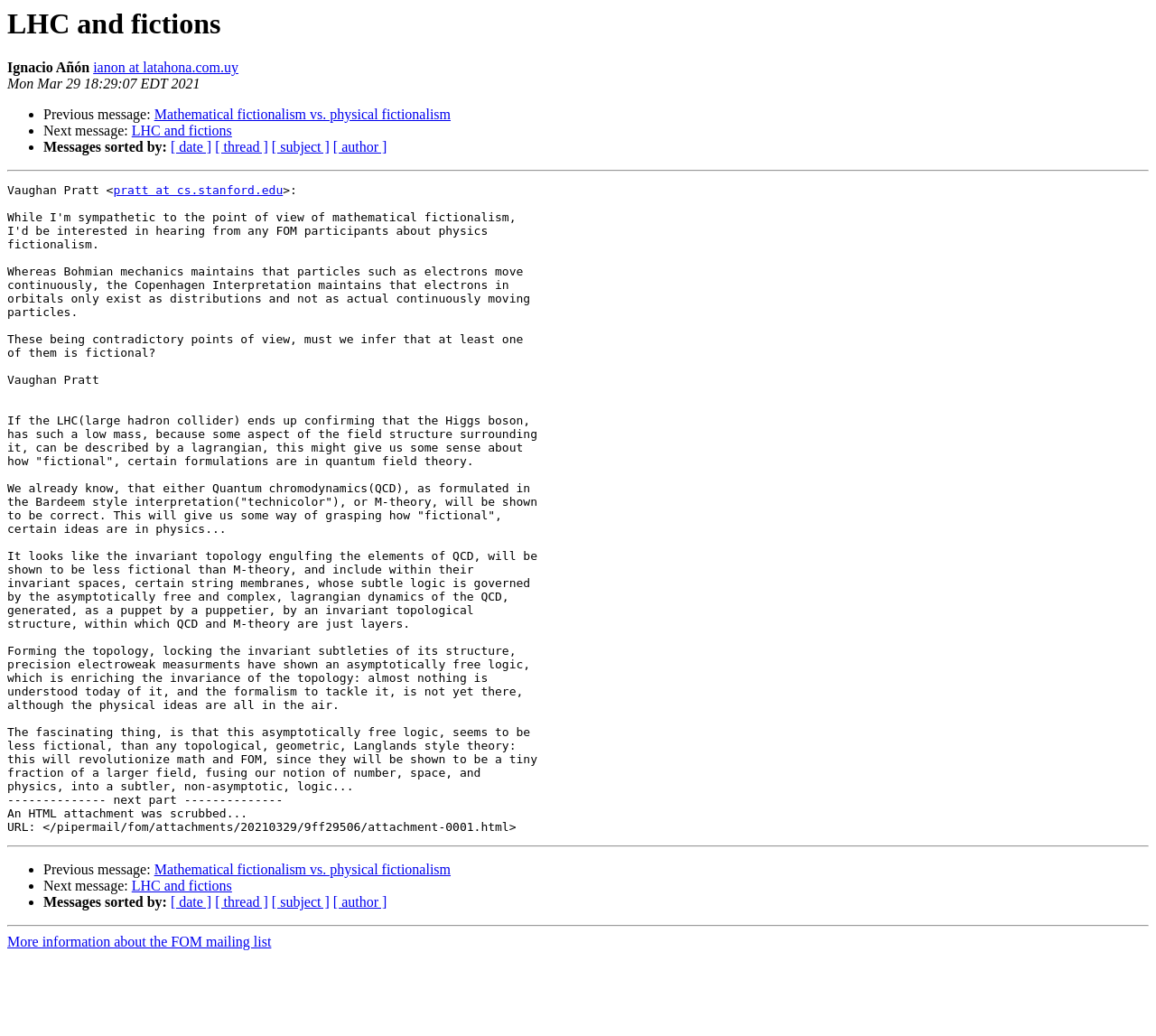Can you pinpoint the bounding box coordinates for the clickable element required for this instruction: "View previous message"? The coordinates should be four float numbers between 0 and 1, i.e., [left, top, right, bottom].

[0.133, 0.103, 0.39, 0.118]